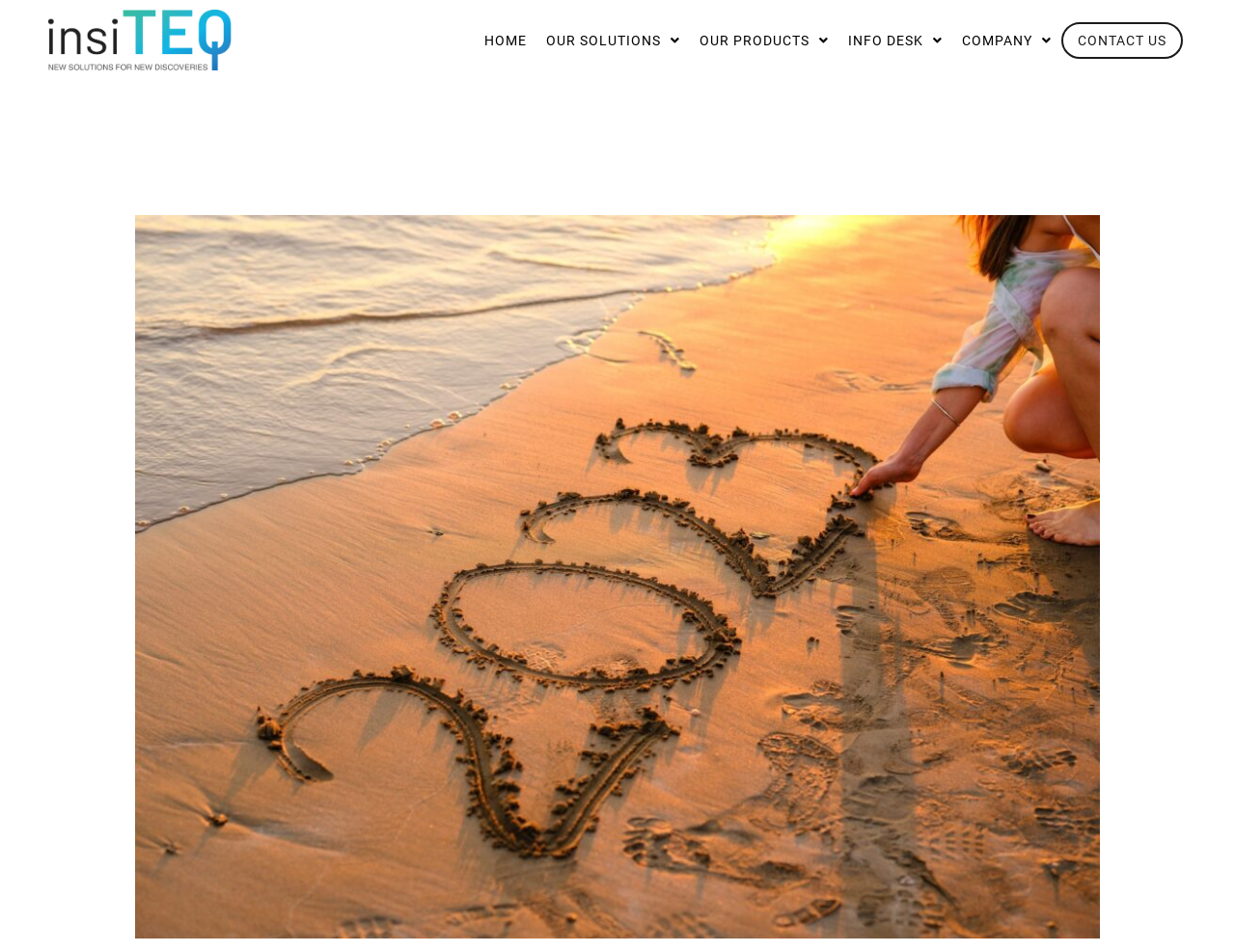Summarize the webpage with intricate details.

The webpage appears to be a company website, specifically focused on market research. At the top left corner, there is a logo image of "cropped-insiTEQ-Logo-V2.png". 

Below the logo, there is a navigation menu that spans across the top of the page, taking up about half of the screen width. The menu consists of five links: "HOME", "OUR SOLUTIONS", "OUR PRODUCTS", "INFO DESK", and "COMPANY", each with a dropdown menu icon. The links are evenly spaced and aligned horizontally, with "HOME" on the left and "CONTACT US" on the right. 

The title "Market Research: Emerging Trends and Disruptions of 2023" is likely displayed prominently on the page, although its exact position is not specified. The meta description suggests that the webpage may discuss how advanced technologies like AI and machine learning will transform market research in 2023.